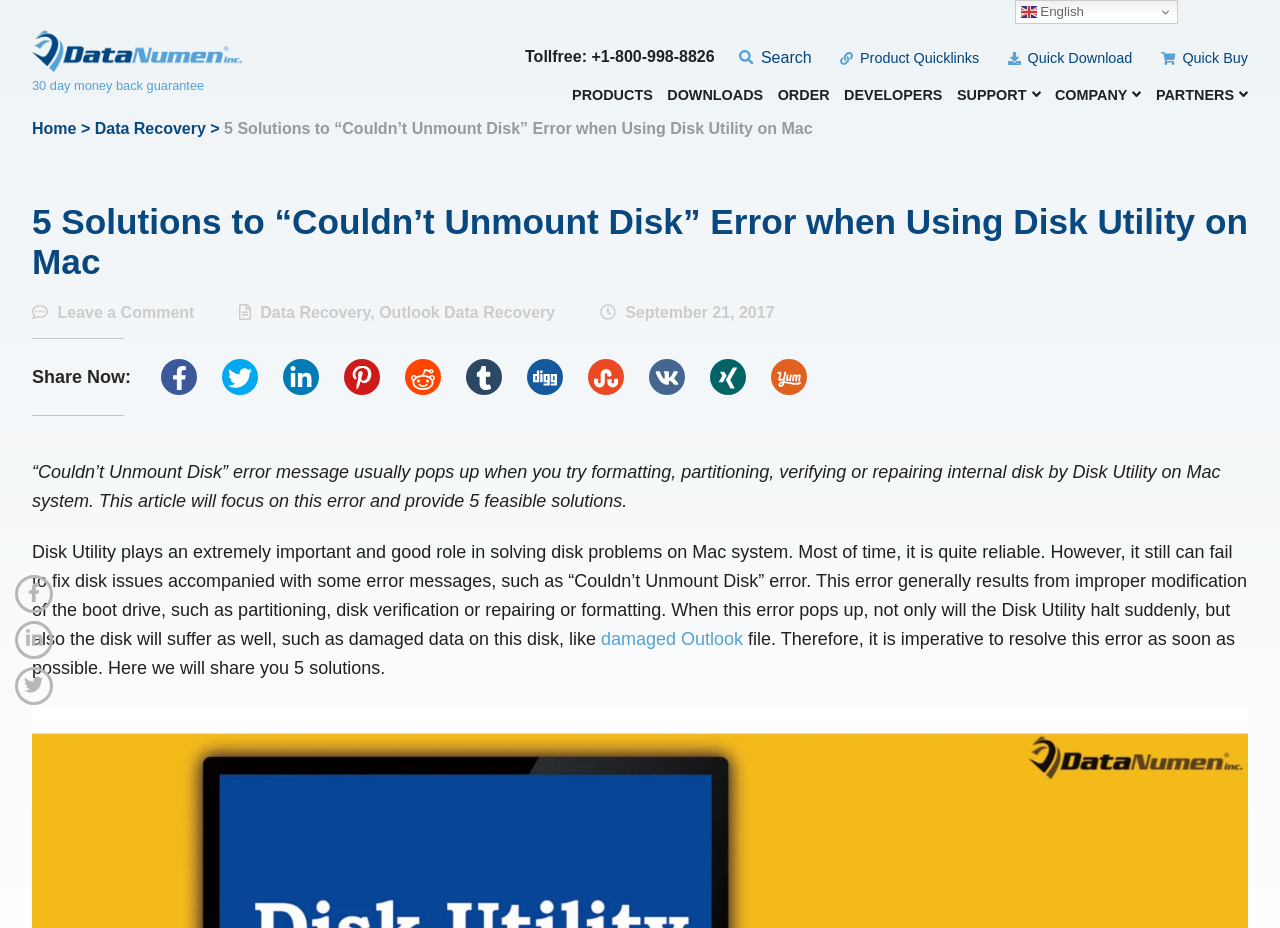What is the purpose of Disk Utility on Mac system?
Provide a detailed and extensive answer to the question.

According to the webpage, Disk Utility plays an extremely important and good role in solving disk problems on Mac system. It is used to fix disk issues, such as partitioning, disk verification, or repairing, and formatting.